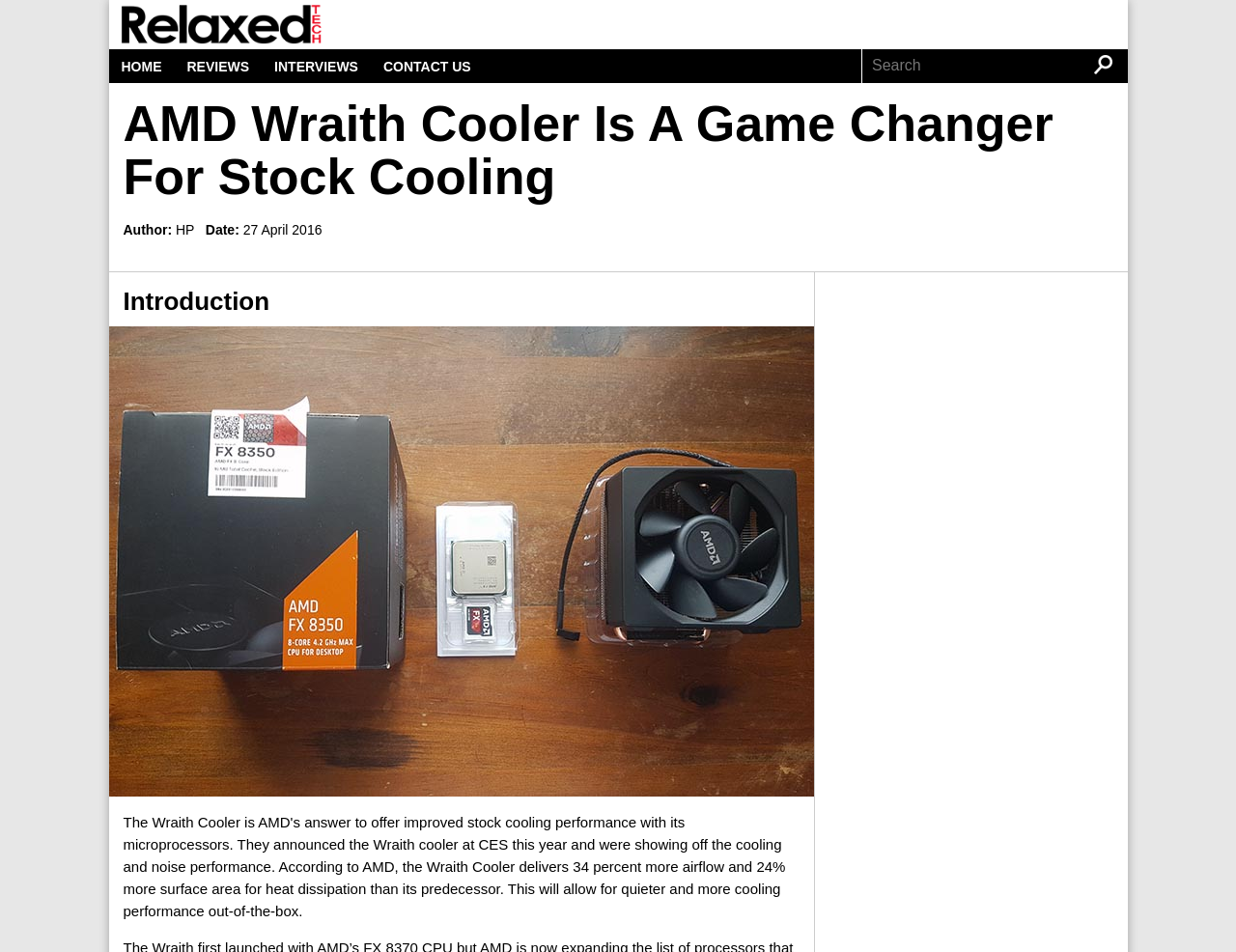What is the name of the cooler being reviewed?
Look at the screenshot and give a one-word or phrase answer.

AMD Wraith Cooler